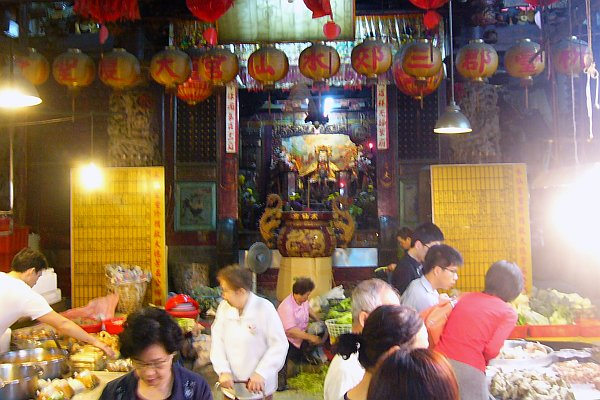Illustrate the image with a detailed and descriptive caption.

The image depicts the bustling interior of Shuixian Gong, or the Water Gods Temple, which was constructed during the Qing Dynasty. The scene captures a vibrant marketplace atmosphere, where a group of people is engaged in various activities, such as selling and buying fresh produce. The background features an intricate altar adorned with traditional decorations, showcasing an image of a deity and surrounded by offerings. Above, colorful lanterns hang from the ceiling, adding warmth to the setting. The mixture of people and sacred elements creates a unique blend of spirituality and everyday life, characteristic of Shennong Street, known for its historical charm and old houses.